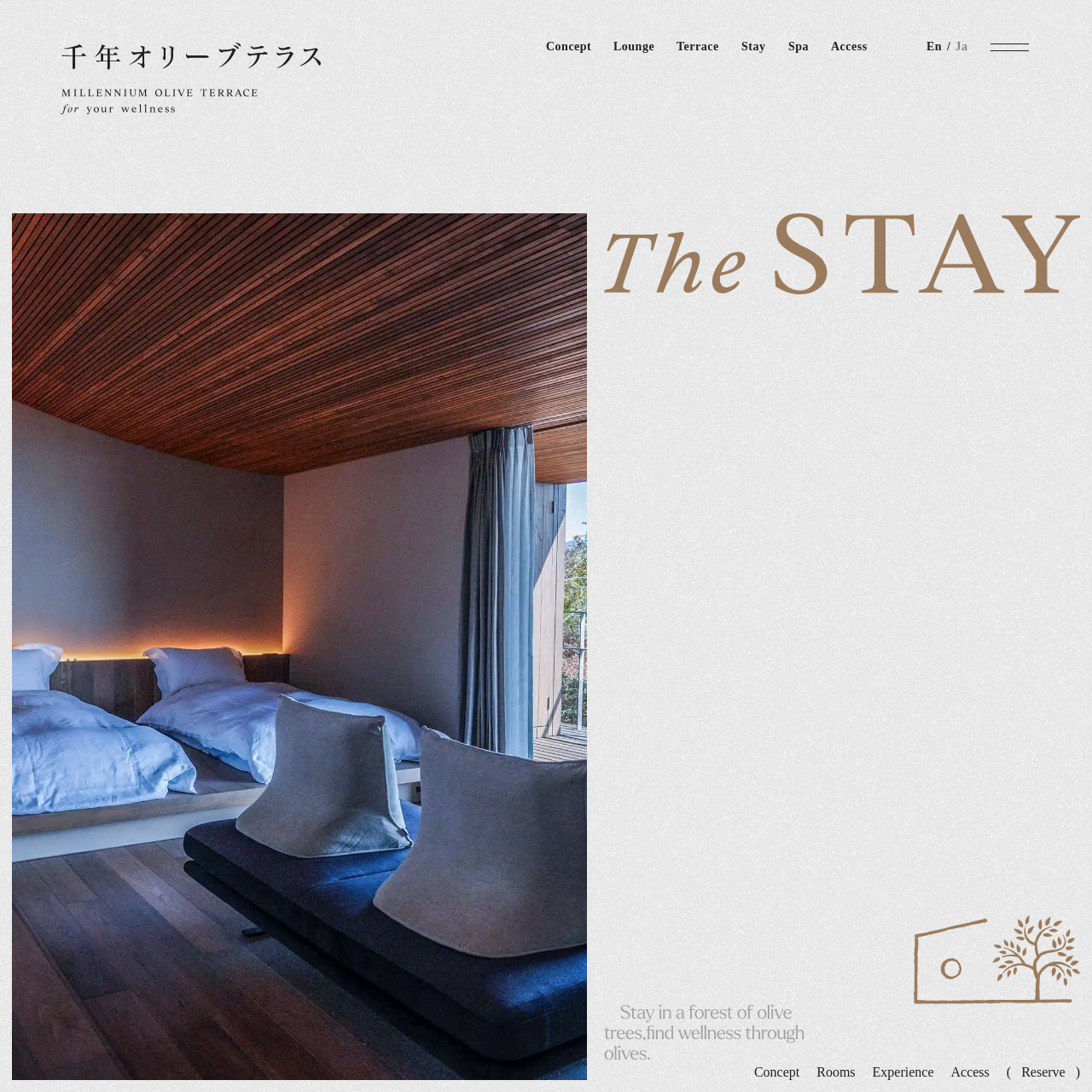Identify the bounding box coordinates necessary to click and complete the given instruction: "Make a Reservation".

[0.574, 0.008, 0.668, 0.031]